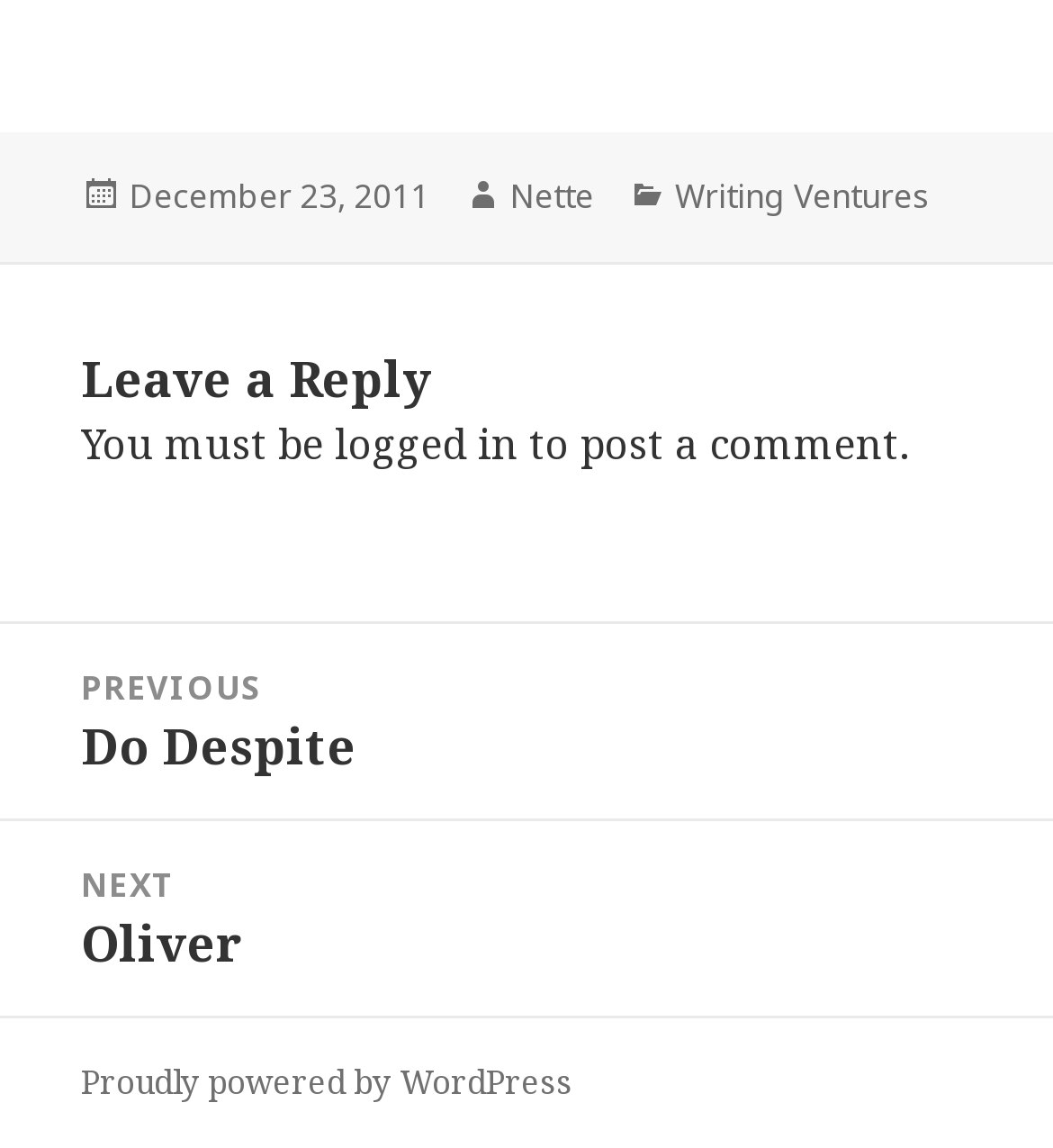What is the date of the post?
Relying on the image, give a concise answer in one word or a brief phrase.

December 23, 2011